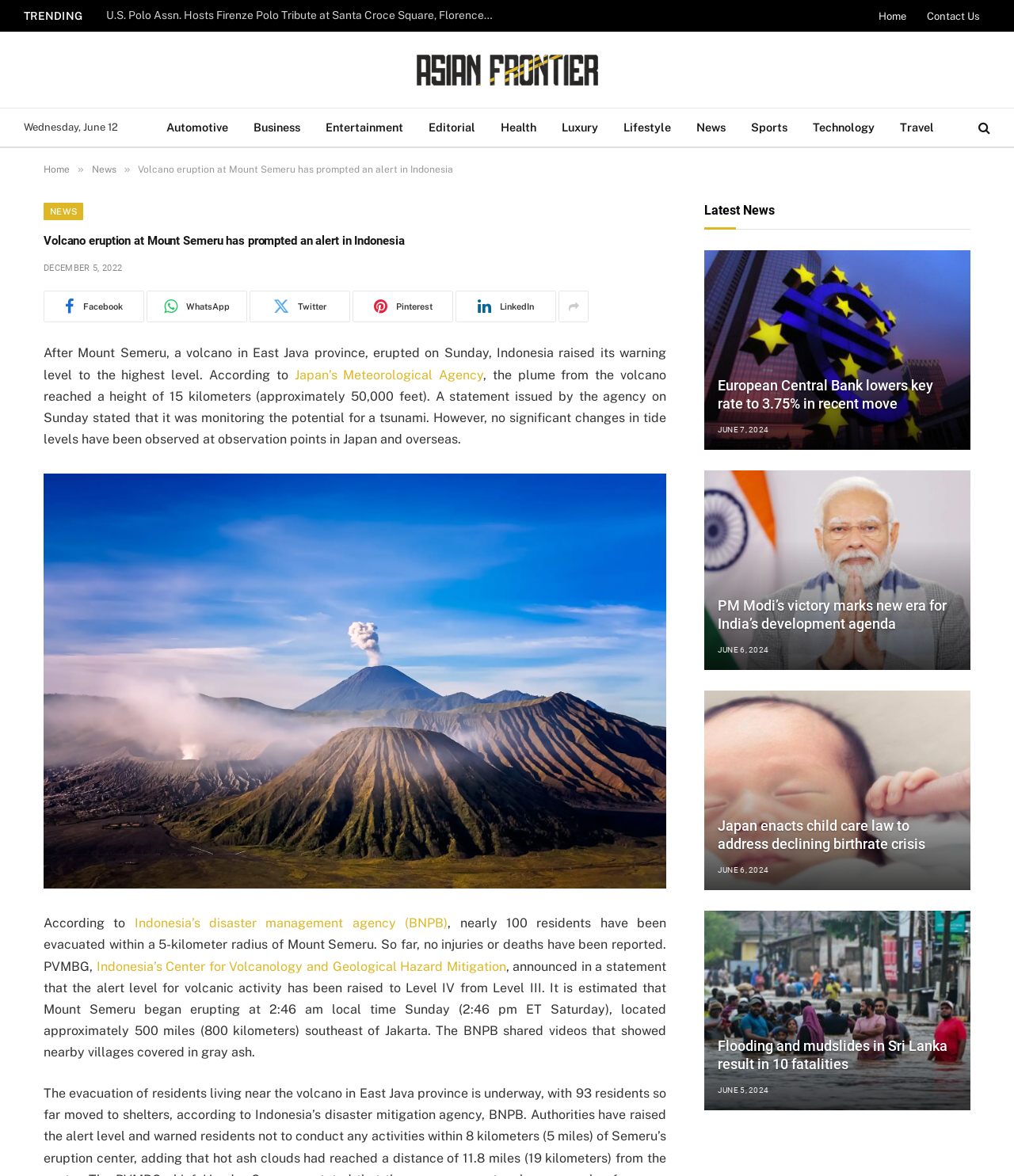Determine the main heading of the webpage and generate its text.

Volcano eruption at Mount Semeru has prompted an alert in Indonesia